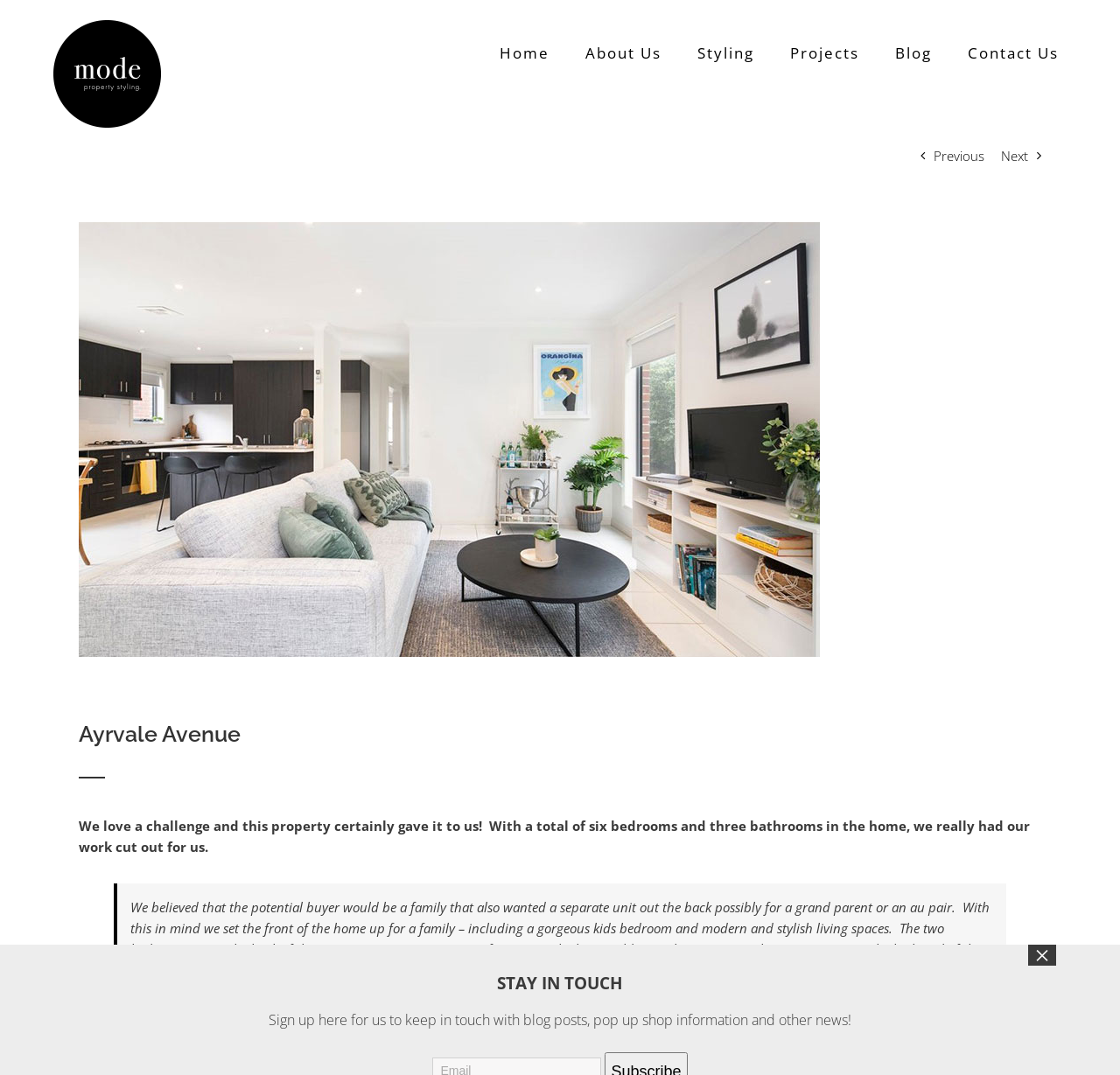Provide the bounding box coordinates for the UI element that is described by this text: "Diana Wynne Jones". The coordinates should be in the form of four float numbers between 0 and 1: [left, top, right, bottom].

None